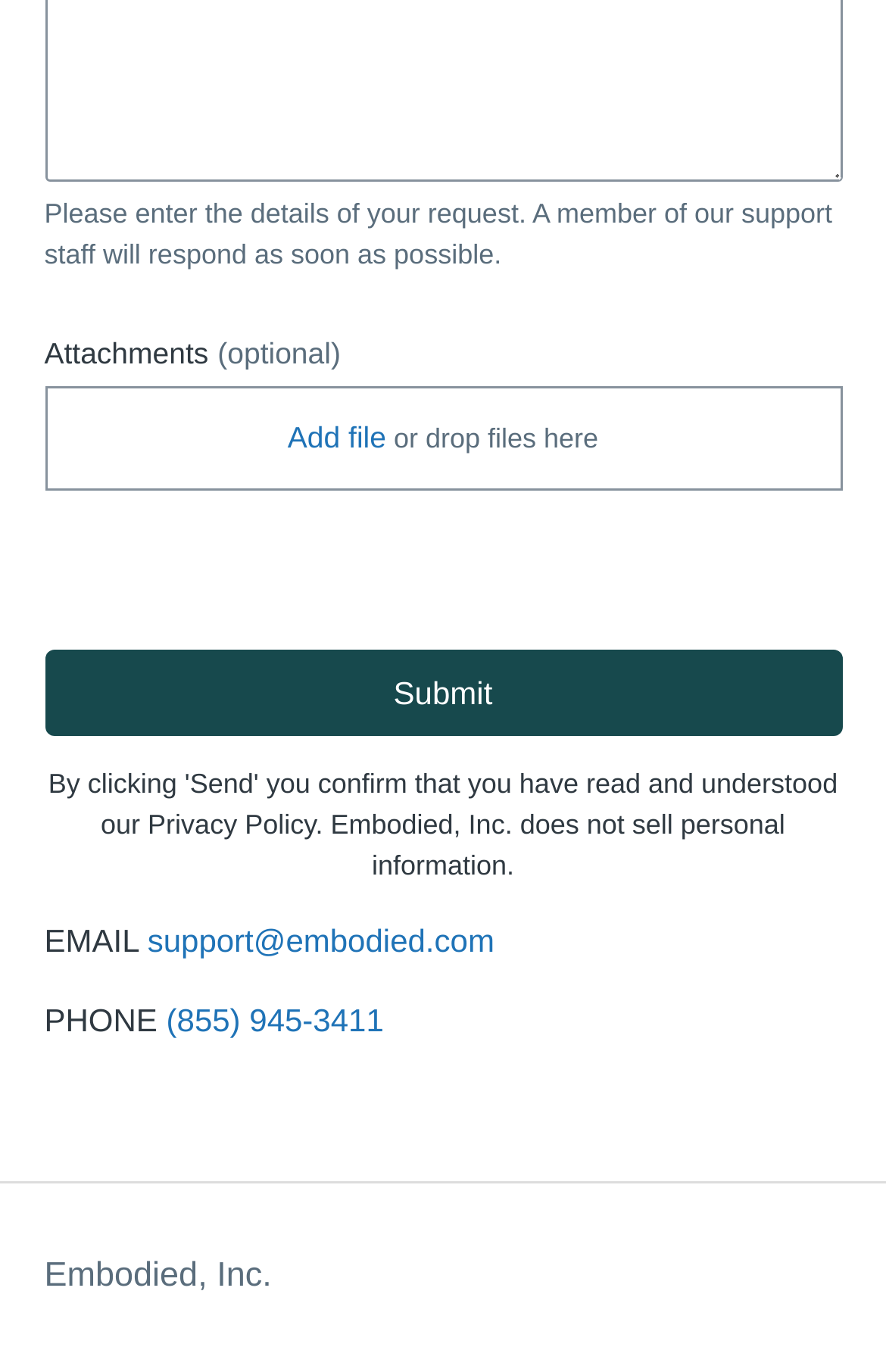What is the contact email address?
Using the visual information, respond with a single word or phrase.

support@embodied.com